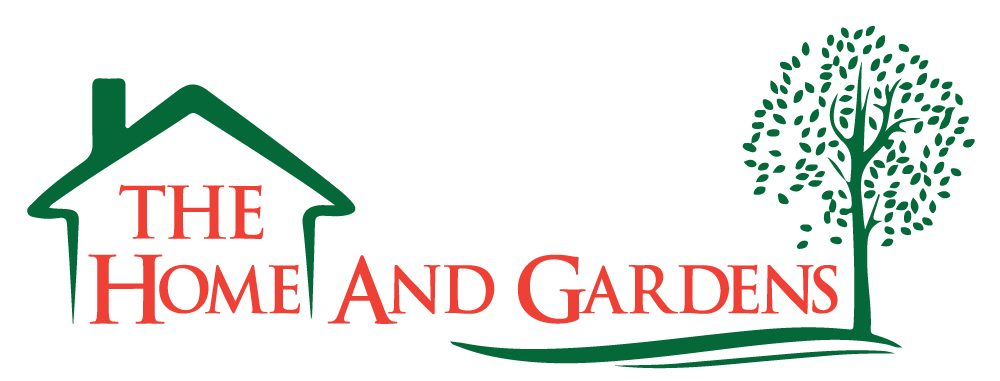Answer the following query concisely with a single word or phrase:
What is the brand's focus?

Home improvement and gardening